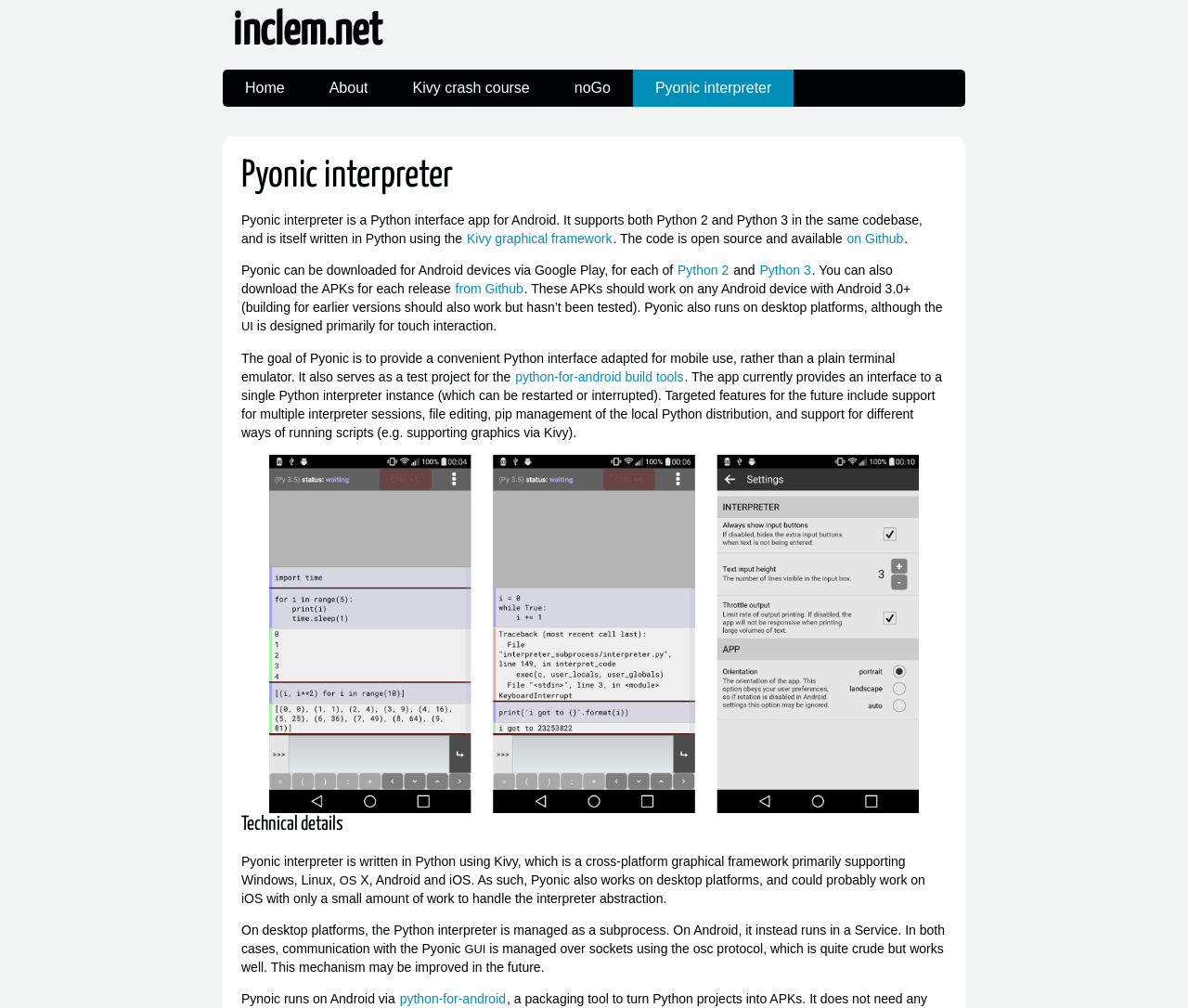Please specify the coordinates of the bounding box for the element that should be clicked to carry out this instruction: "Check the technical details of Pyonic interpreter". The coordinates must be four float numbers between 0 and 1, formatted as [left, top, right, bottom].

[0.203, 0.806, 0.797, 0.829]